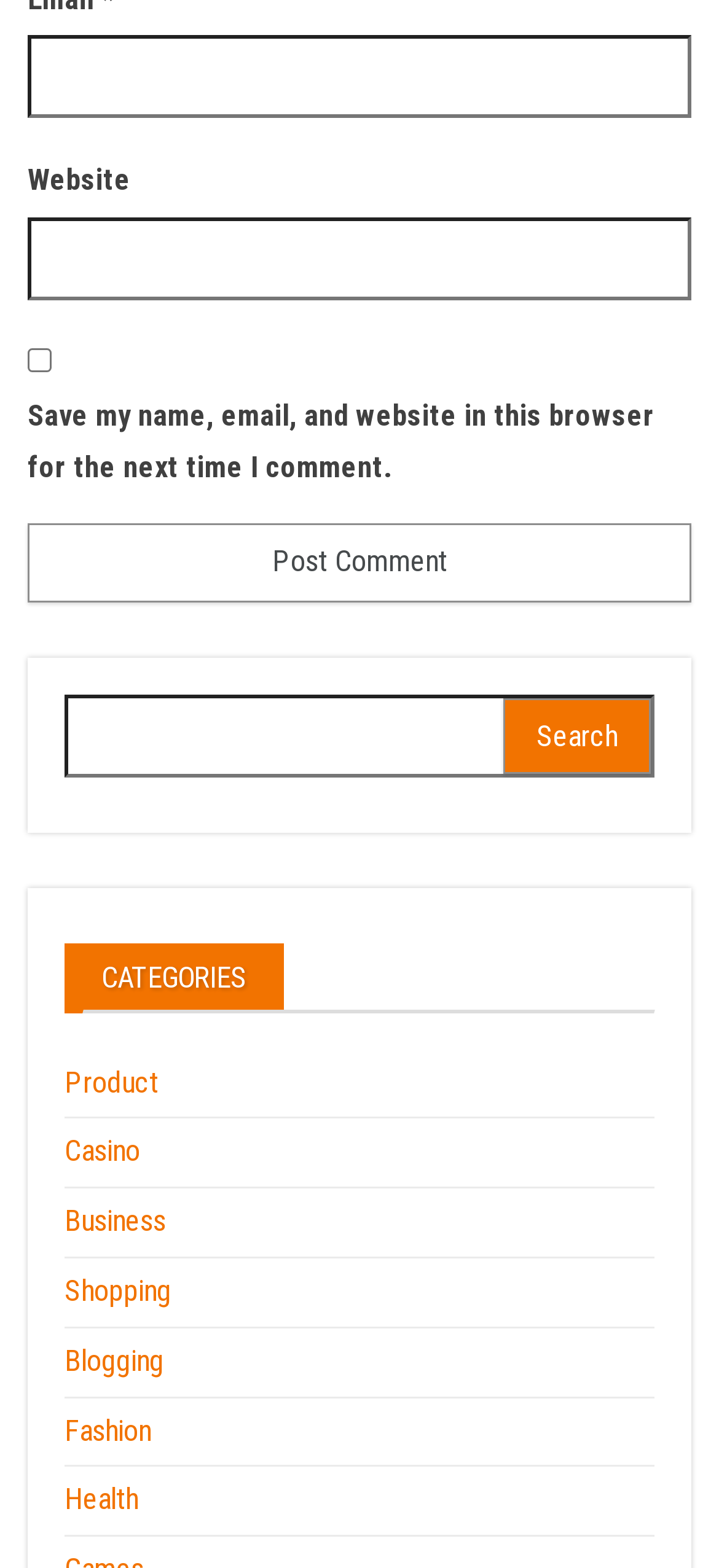Using the information shown in the image, answer the question with as much detail as possible: How many textboxes are on the webpage?

There are three textboxes on the webpage: one for 'Email', one for 'Website', and one for searching.